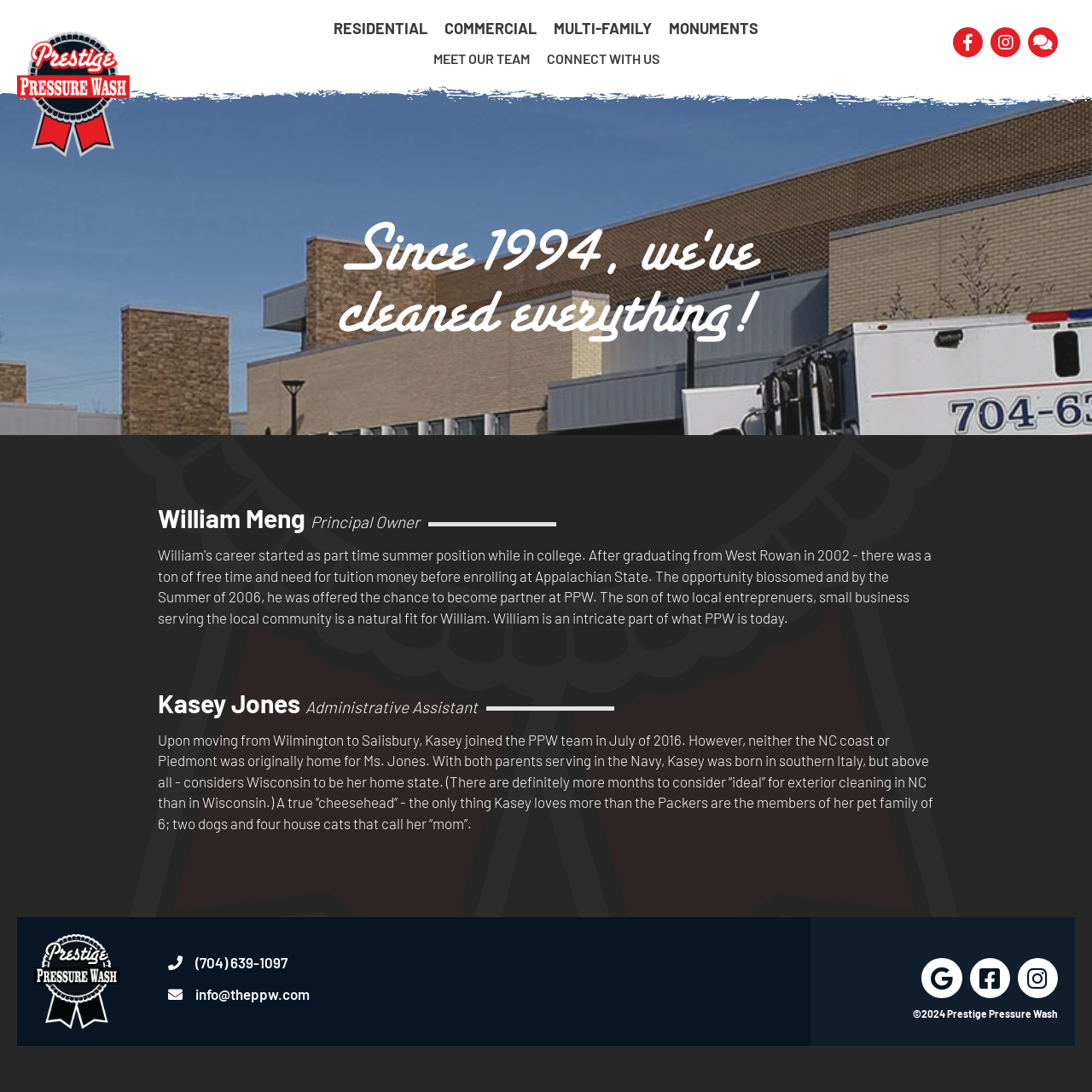Please answer the following query using a single word or phrase: 
What is the name of the principal owner?

William Meng